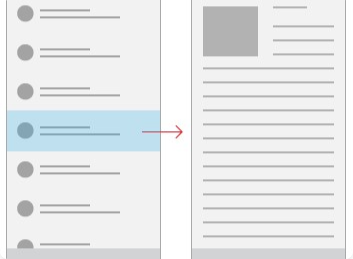What happens when an item is selected?
Please look at the screenshot and answer in one word or a short phrase.

Detailed info is displayed